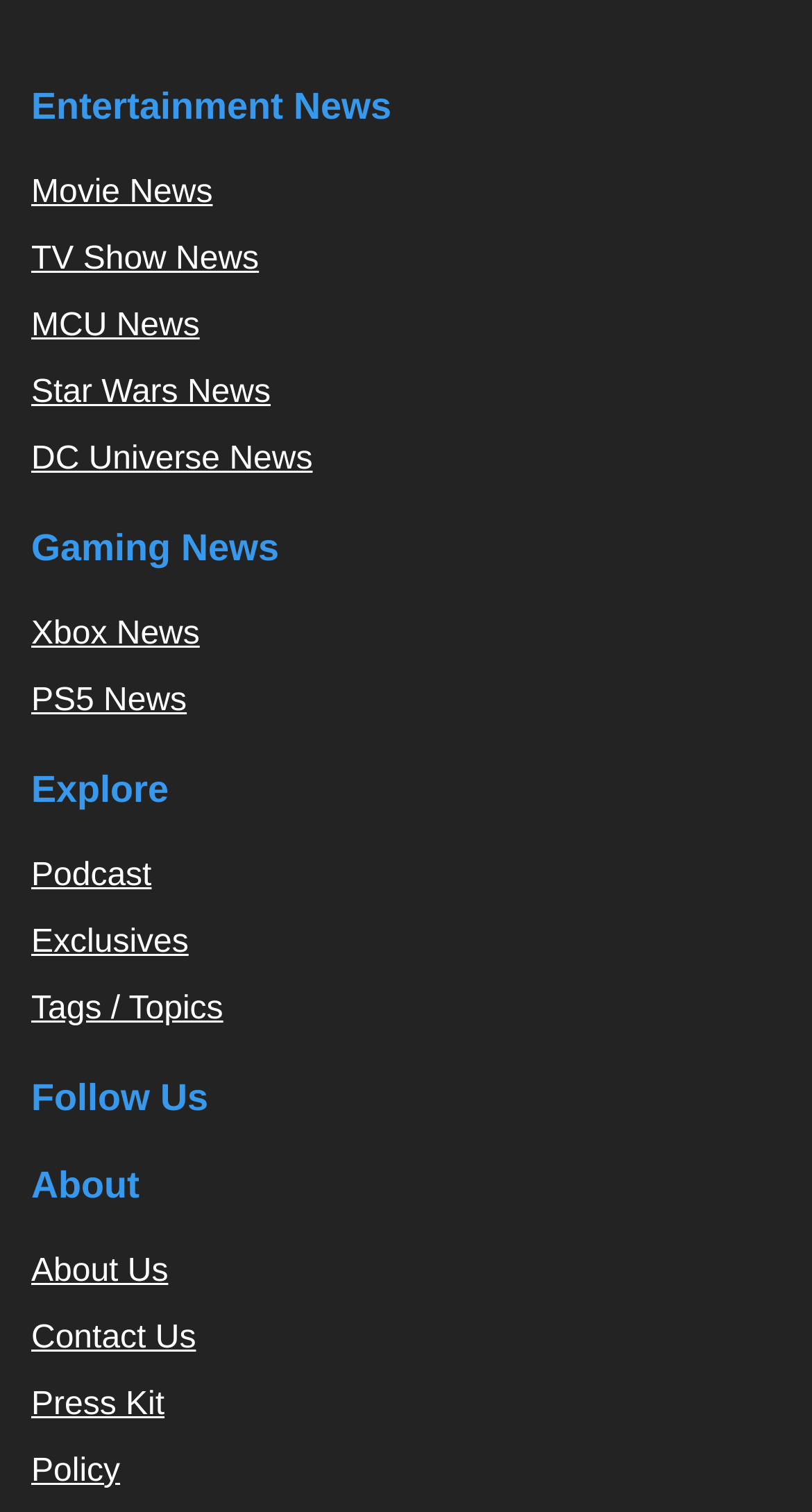Locate the bounding box coordinates of the region to be clicked to comply with the following instruction: "Follow on Twitter". The coordinates must be four float numbers between 0 and 1, in the form [left, top, right, bottom].

[0.833, 0.762, 0.91, 0.789]